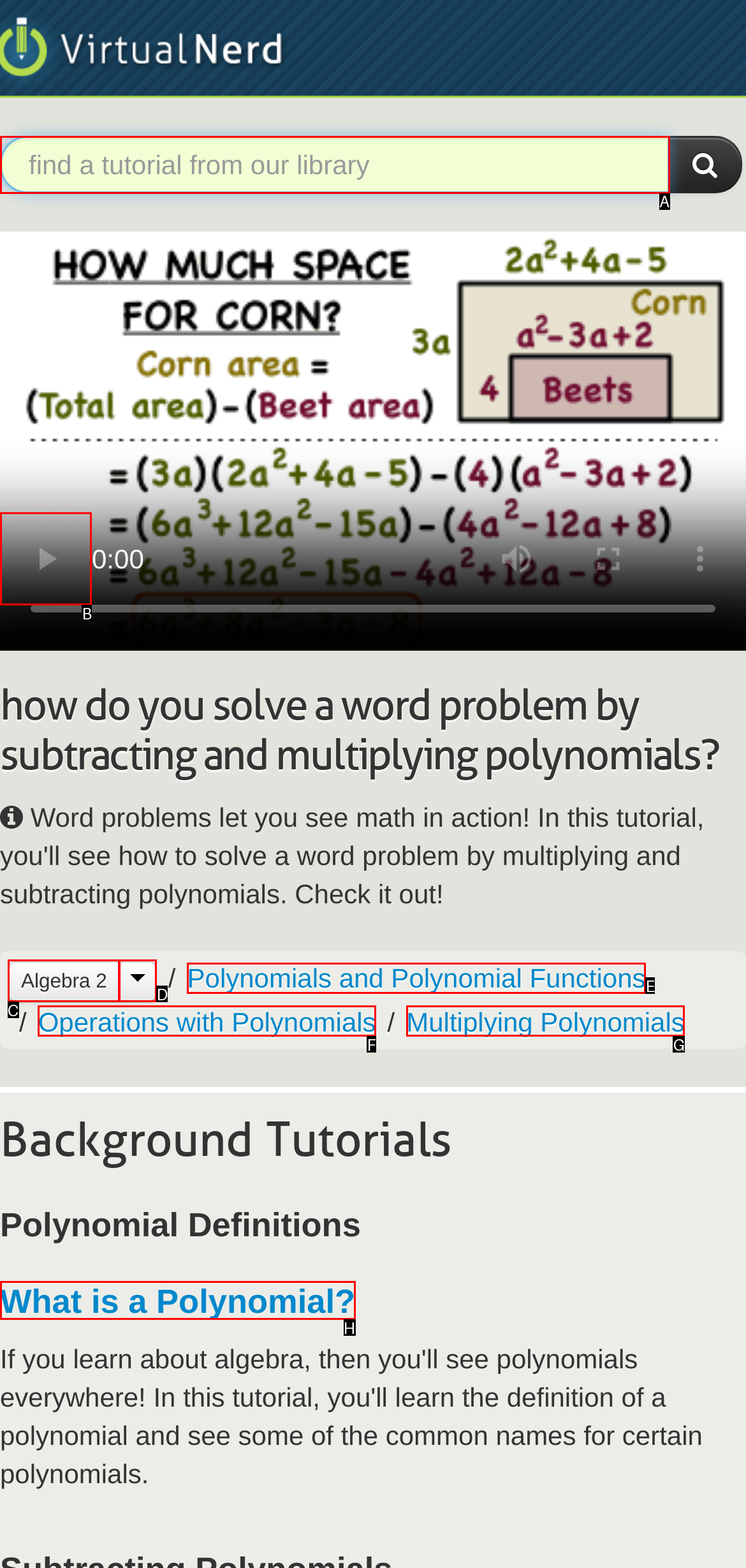Please indicate which HTML element should be clicked to fulfill the following task: play the video. Provide the letter of the selected option.

B